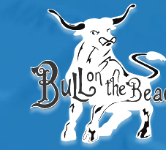Describe the scene depicted in the image with great detail.

The image features a bold and striking logo for "Bull on the Beach," which showcases a stylized bull with prominent horns and a strong stance. The bull is depicted in white against a vibrant blue background, creating a visually engaging contrast that captures attention. Below the bull, the text "Bull on the Beach" is artistically integrated into the design, enhancing the overall aesthetic. This logo likely represents a brand or establishment themed around coastal or beach activities, suggesting an energetic and lively vibe.